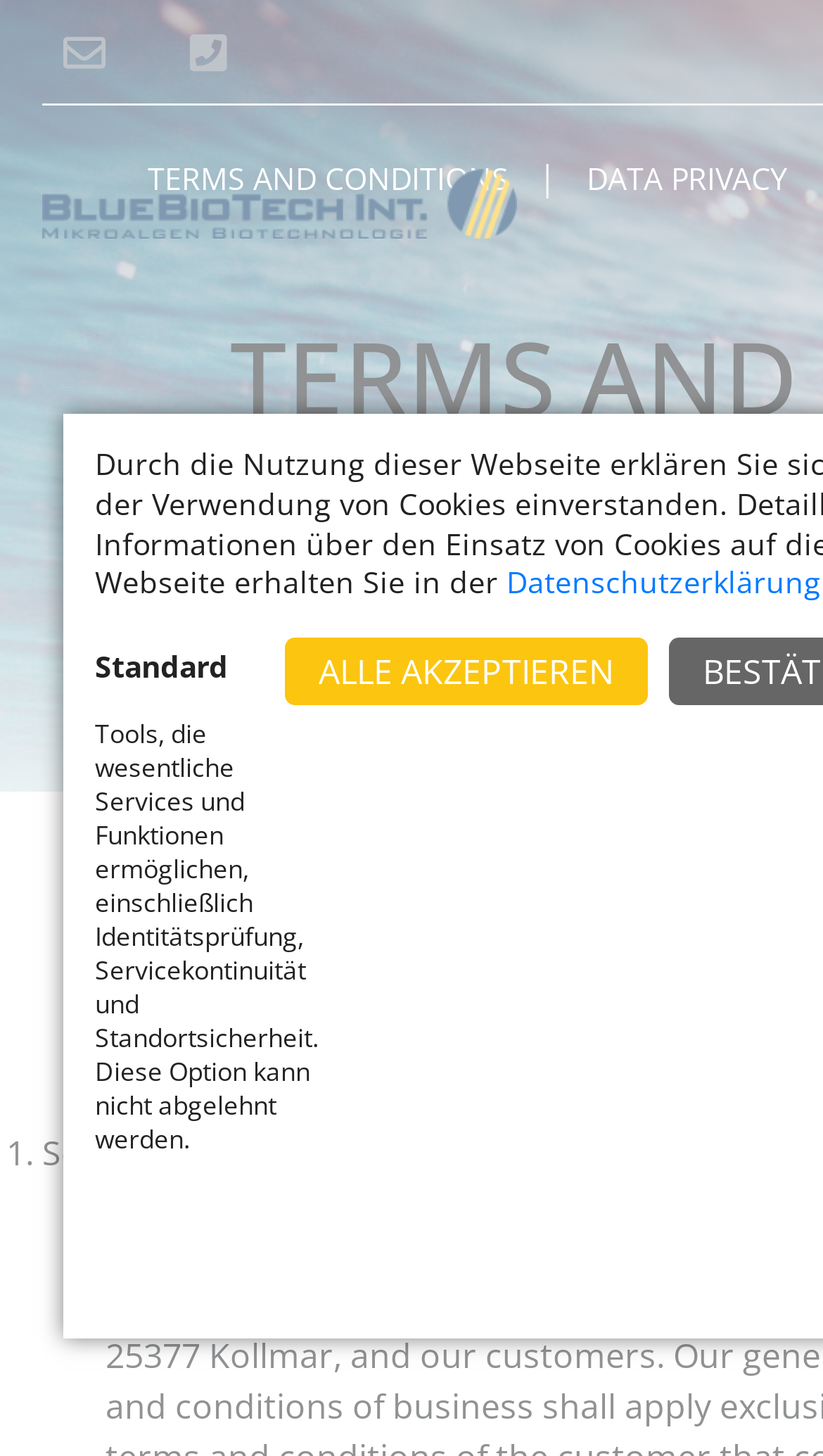What is the position of the 'LANDING PAGE' link?
Provide a thorough and detailed answer to the question.

I compared the y1 and y2 coordinates of the 'LANDING PAGE' link with other elements and found that it is positioned in the middle of the webpage.